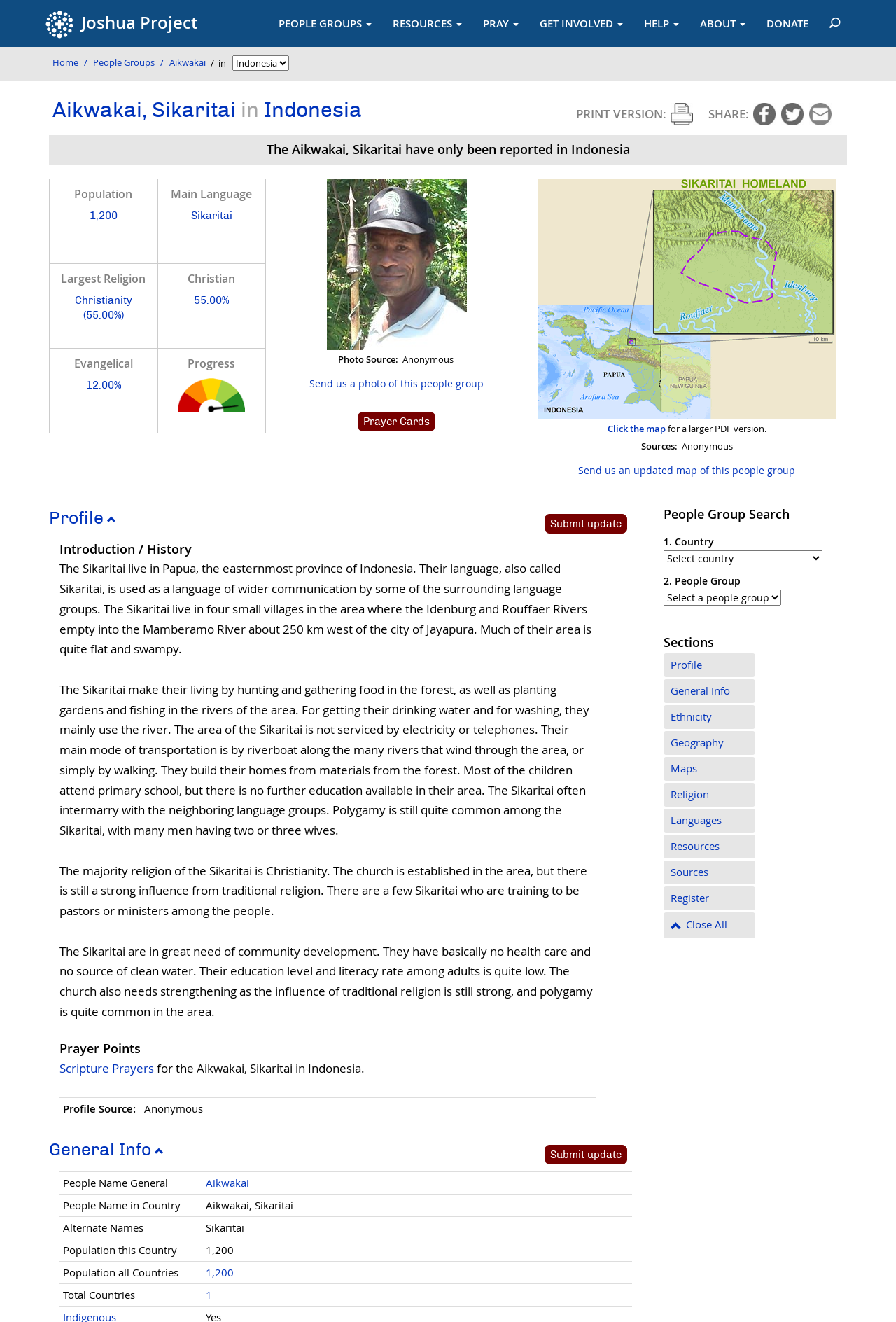Provide an in-depth caption for the webpage.

This webpage is about the Aikwakai, Sikaritai people group in Indonesia. At the top, there is a navigation menu with buttons for "PEOPLE GROUPS", "RESOURCES", "PRAY", "GET INVOLVED", "HELP", and "ABOUT". Below this, there is a link to "DONATE" and a search bar. 

On the left side, there is a vertical menu with links to "Home", "People Groups", and "Aikwakai". Below this, there is a heading that reads "Aikwakai, Sikaritai in Indonesia" with links to "PRINT VERSION" and "SHARE". 

The main content of the page is divided into sections. The first section provides an overview of the Aikwakai, Sikaritai people group, including their population, main language, and largest religion. There is also a photo of the people group and a link to send a photo of this people group. 

Below this, there is a section with links to "Map of Aikwakai, Sikaritai in Indonesia" and a larger PDF version of the map. There is also a section with sources of information about the people group. 

On the right side, there is a complementary section with a search bar and links to different sections of the people group profile, including "General Info", "Ethnicity", "Geography", "Maps", "Religion", "Languages", "Resources", and "Sources". 

The rest of the page is dedicated to a detailed introduction and history of the Sikaritai people, including their location, language, lifestyle, and religion. There are also sections about their needs, including community development, healthcare, education, and strengthening of the church.